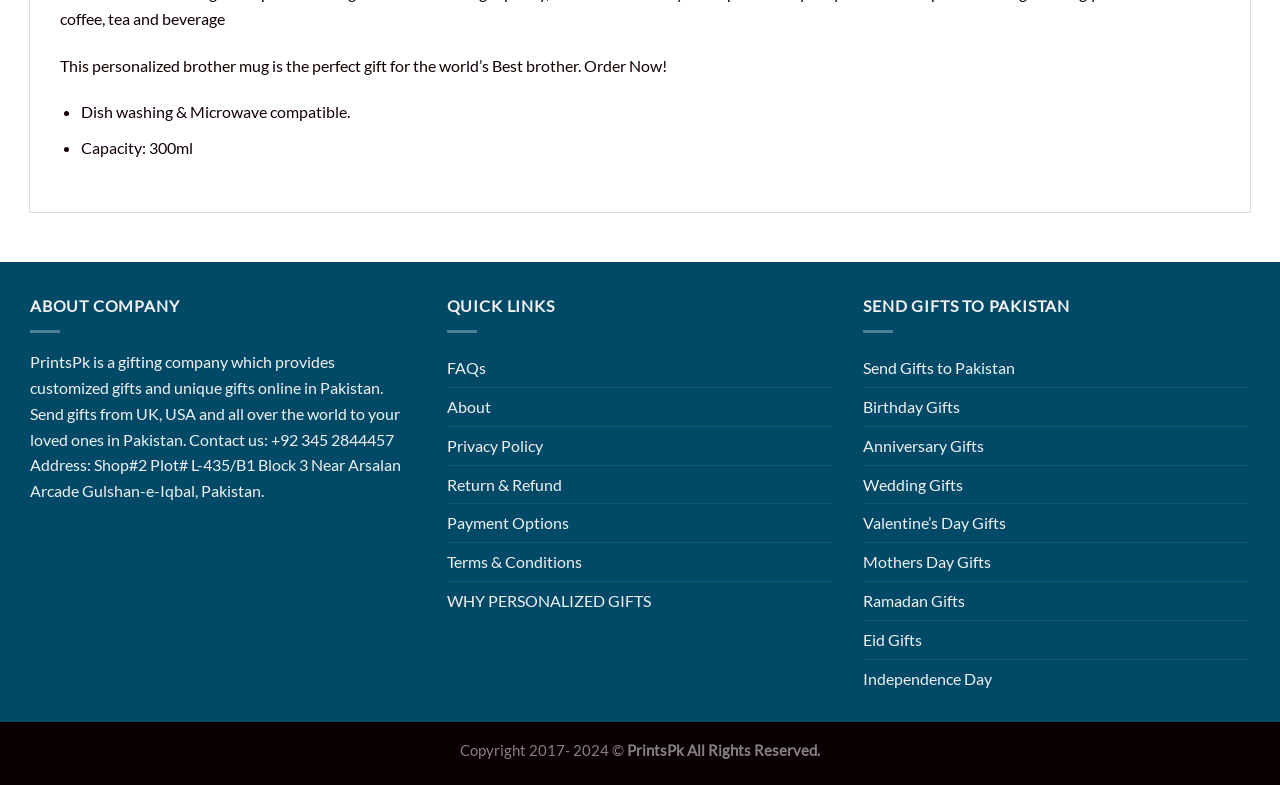Specify the bounding box coordinates of the element's area that should be clicked to execute the given instruction: "View terms and conditions". The coordinates should be four float numbers between 0 and 1, i.e., [left, top, right, bottom].

[0.349, 0.692, 0.454, 0.74]